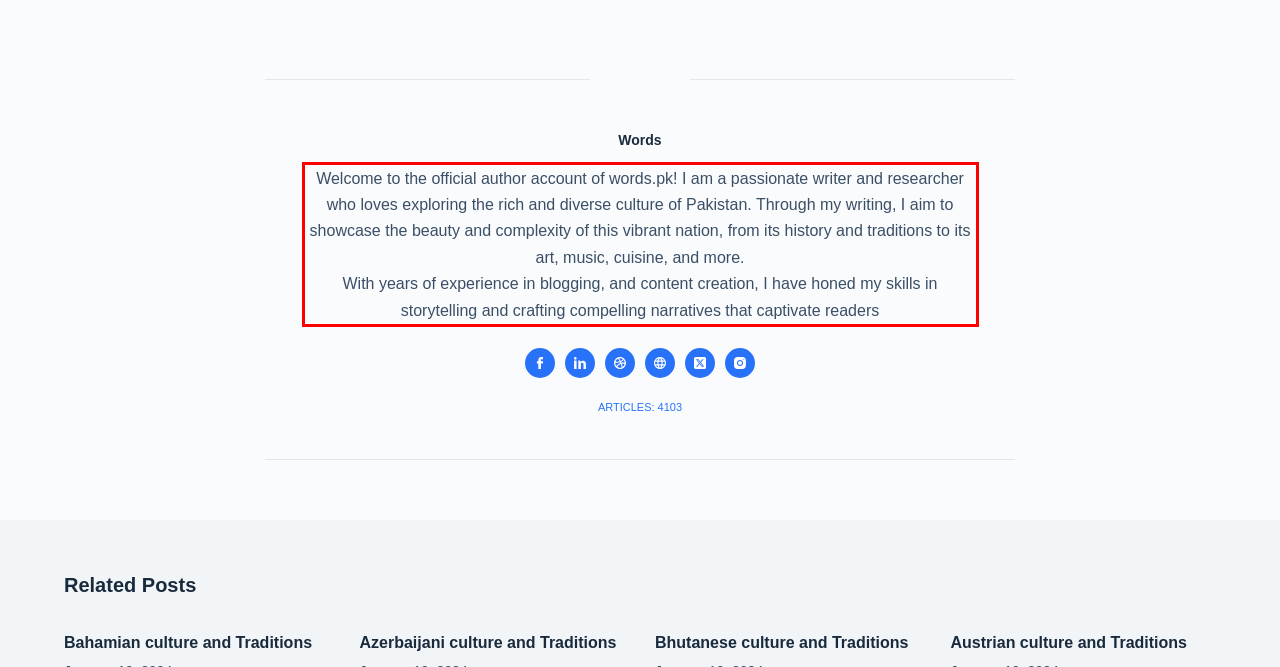You have a screenshot of a webpage where a UI element is enclosed in a red rectangle. Perform OCR to capture the text inside this red rectangle.

Welcome to the official author account of words.pk! I am a passionate writer and researcher who loves exploring the rich and diverse culture of Pakistan. Through my writing, I aim to showcase the beauty and complexity of this vibrant nation, from its history and traditions to its art, music, cuisine, and more. With years of experience in blogging, and content creation, I have honed my skills in storytelling and crafting compelling narratives that captivate readers